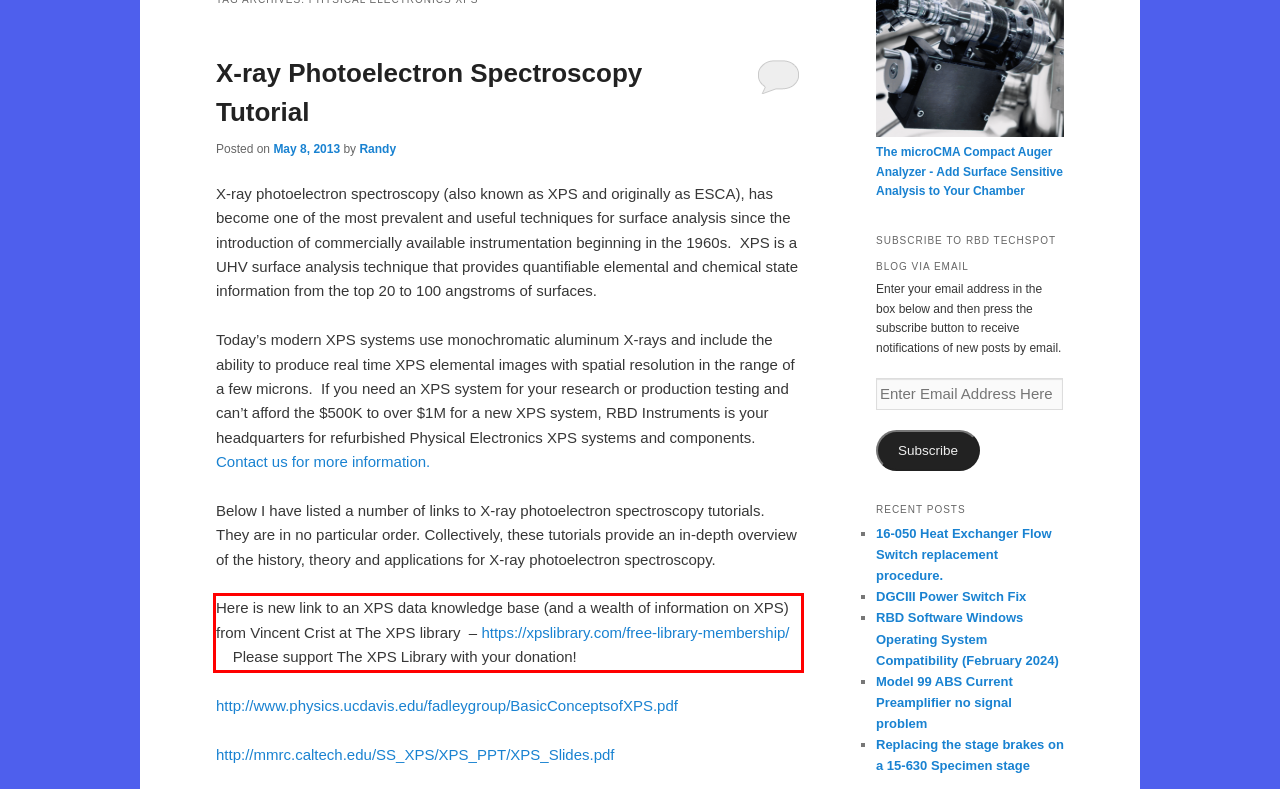You have a screenshot of a webpage where a UI element is enclosed in a red rectangle. Perform OCR to capture the text inside this red rectangle.

Here is new link to an XPS data knowledge base (and a wealth of information on XPS) from Vincent Crist at The XPS library – https://xpslibrary.com/free-library-membership/ Please support The XPS Library with your donation!